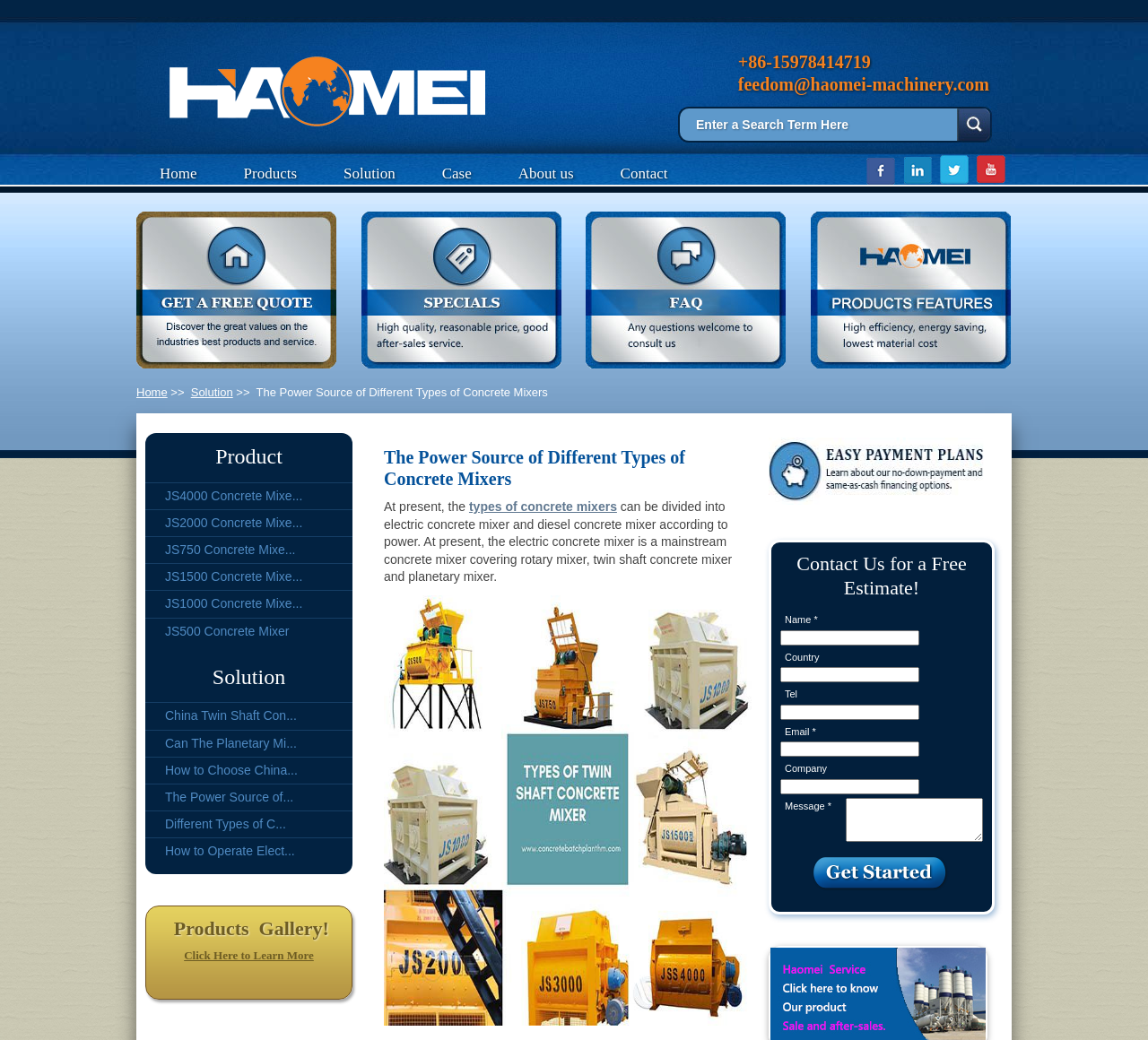Please find the bounding box coordinates of the element that needs to be clicked to perform the following instruction: "Learn more about concrete mixers". The bounding box coordinates should be four float numbers between 0 and 1, represented as [left, top, right, bottom].

[0.334, 0.48, 0.638, 0.562]